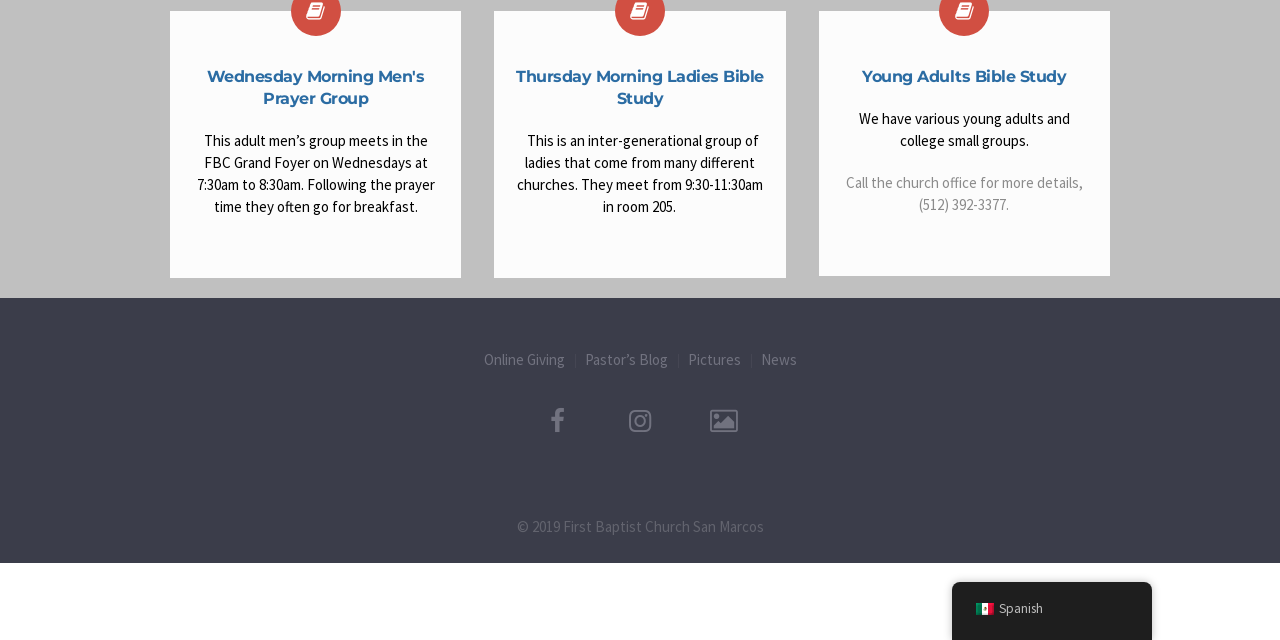Determine the bounding box coordinates for the UI element with the following description: "Online Giving". The coordinates should be four float numbers between 0 and 1, represented as [left, top, right, bottom].

[0.378, 0.546, 0.441, 0.58]